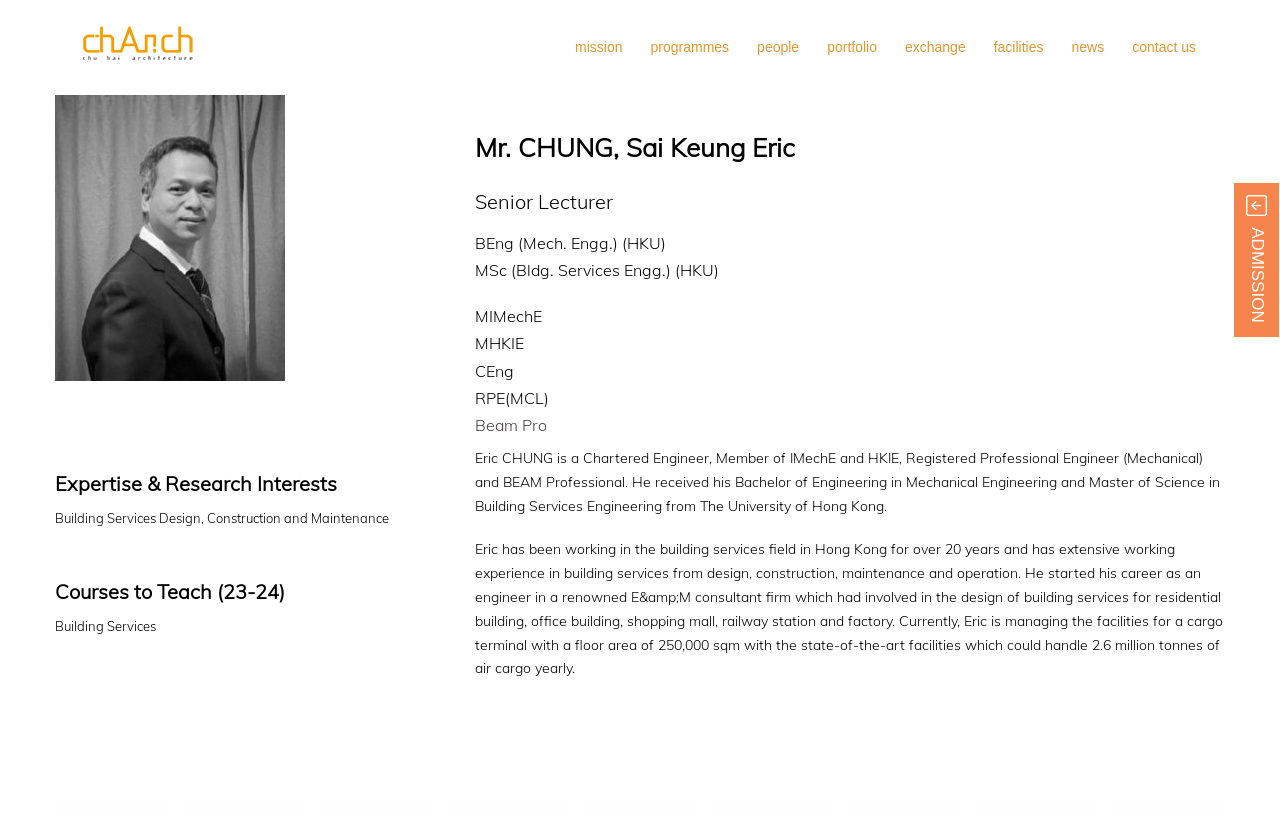Can you specify the bounding box coordinates of the area that needs to be clicked to fulfill the following instruction: "view Mr. CHUNG's profile"?

[0.371, 0.155, 0.957, 0.209]